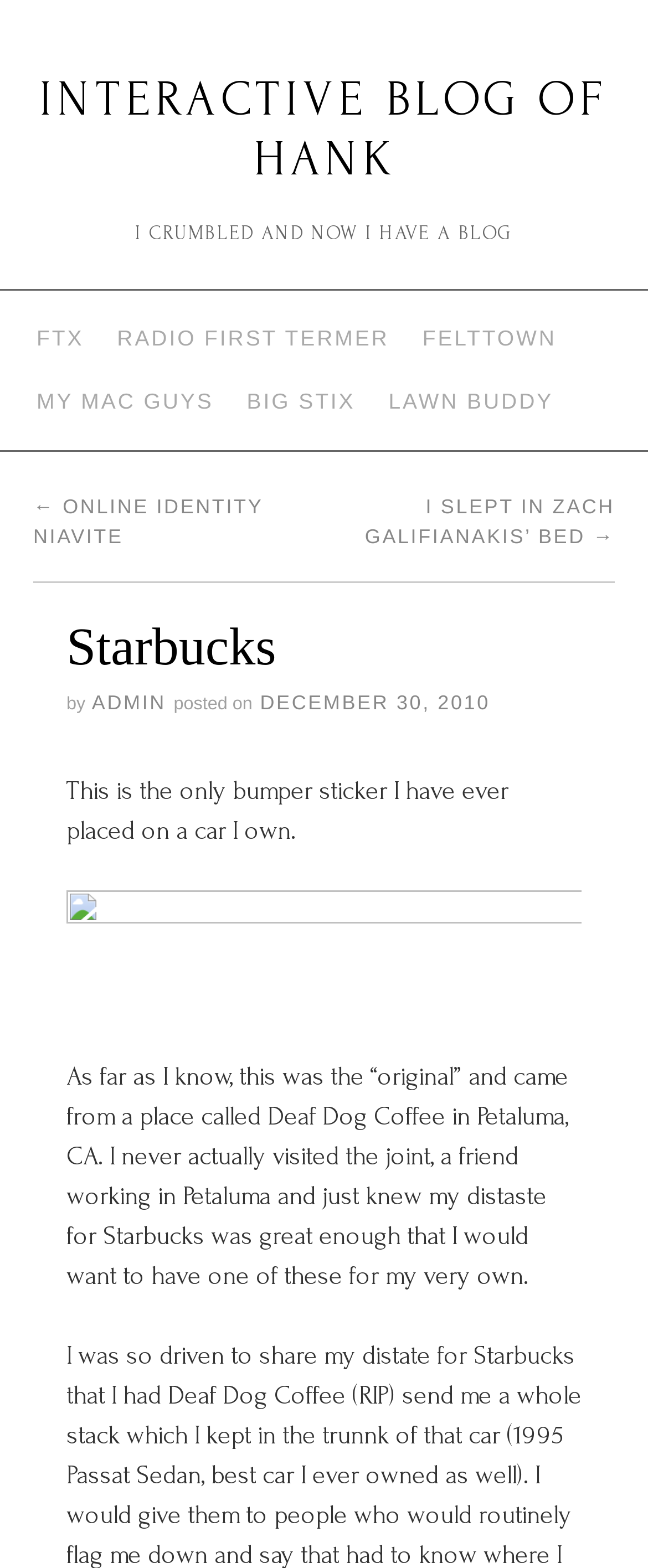What is the date of the blog post?
From the image, respond using a single word or phrase.

December 30, 2010